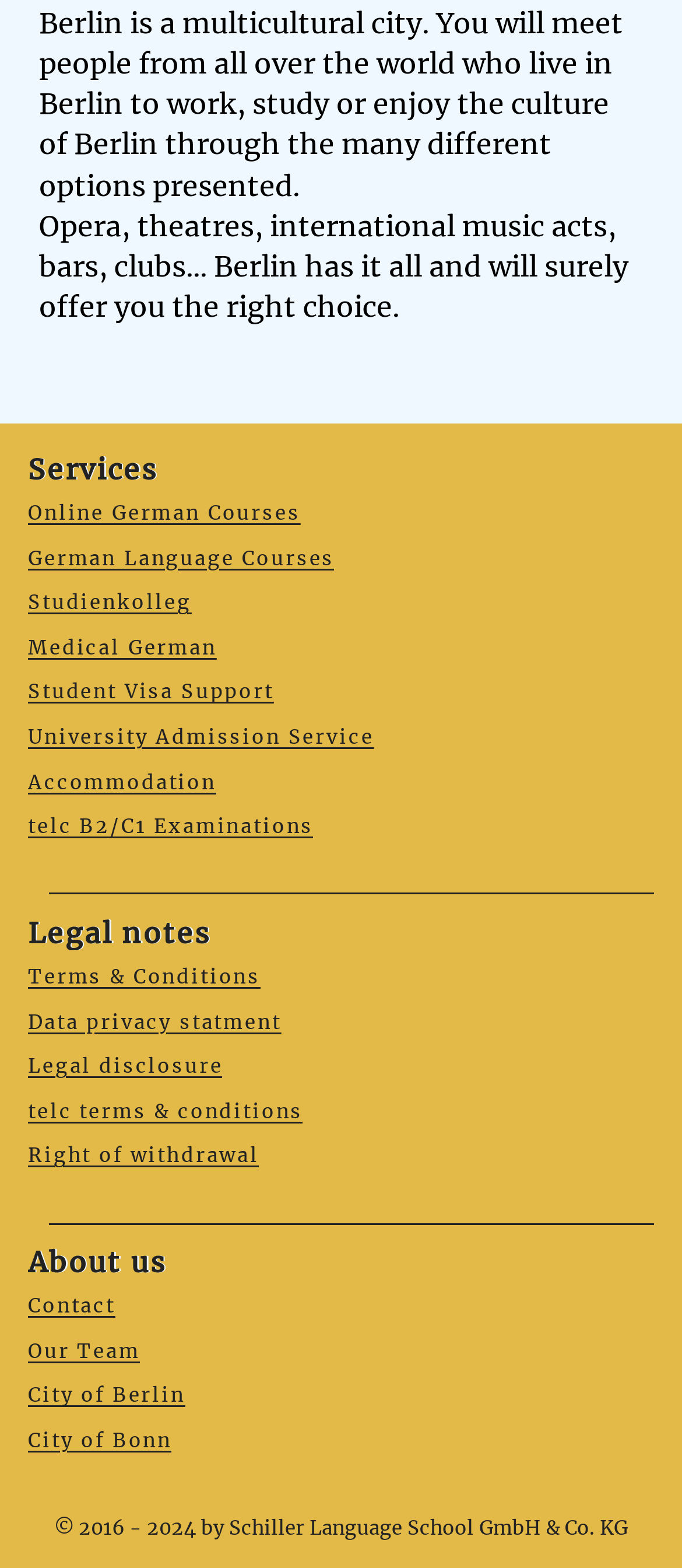What is the name of the company that owns the website?
Could you give a comprehensive explanation in response to this question?

At the bottom of the webpage, I found a copyright notice that mentions 'Schiller Language School GmbH & Co. KG' as the owner of the website.